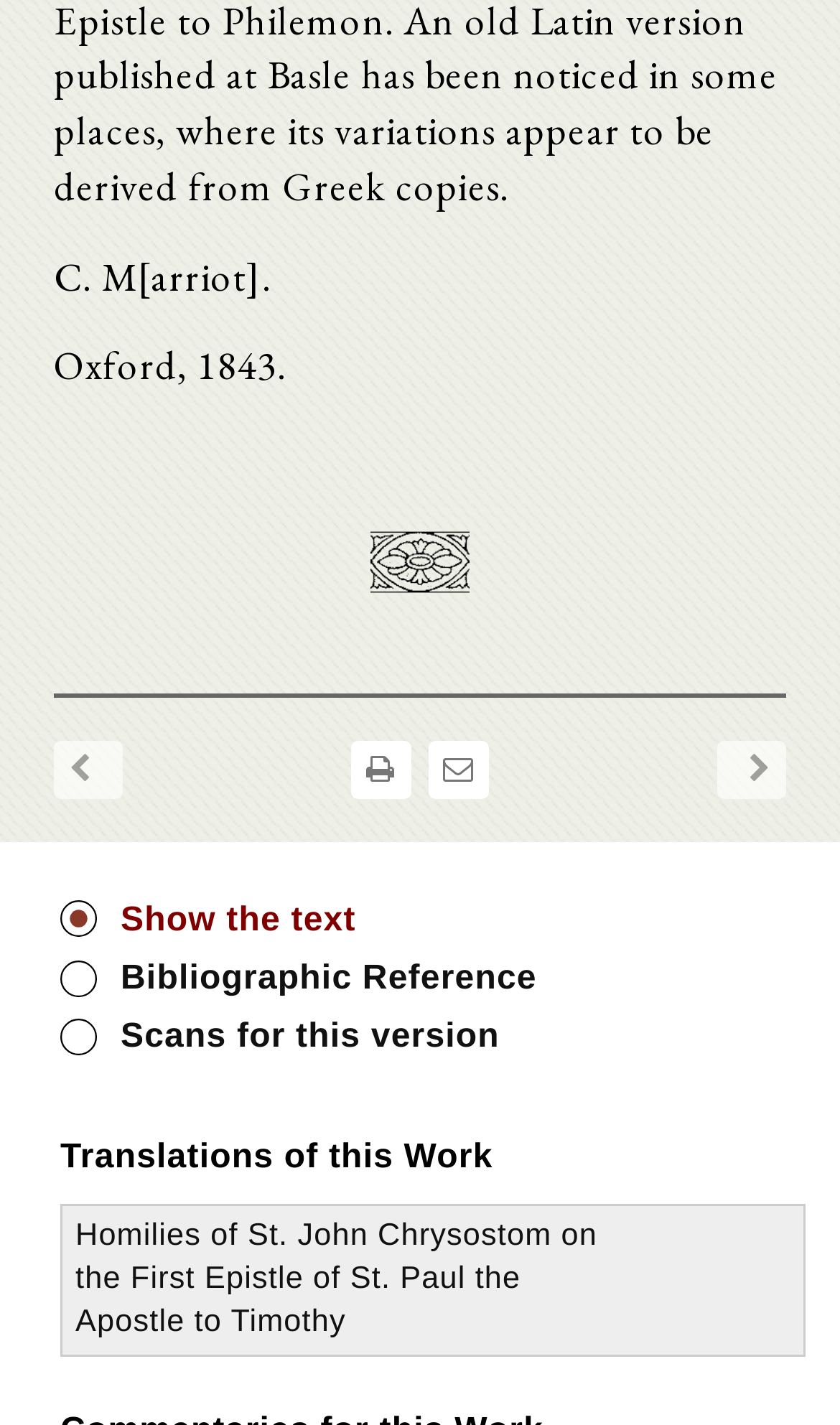How many links are there in the top section?
Based on the image, provide a one-word or brief-phrase response.

3